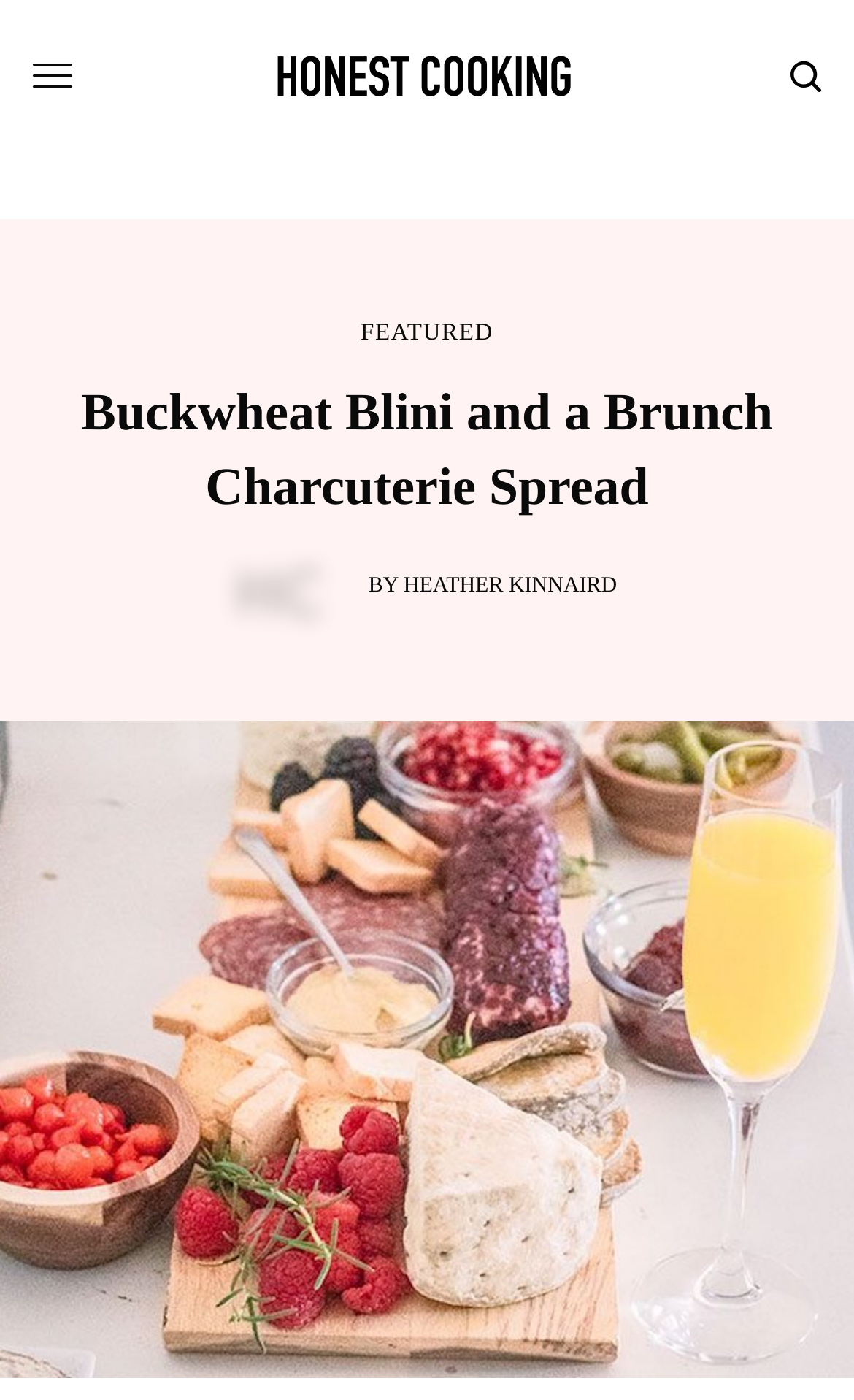Elaborate on the webpage's design and content in a detailed caption.

The webpage appears to be a recipe or food blog article, with a focus on a holiday brunch theme. At the top left of the page, there is a link to "Honest Cooking" accompanied by an image with the same name. 

Below this, there is a larger image that takes up most of the width of the page, with a link to "FEATURED" positioned near the center of the image. Above this link, there is a heading that reads "Buckwheat Blini and a Brunch Charcuterie Spread", which is likely the title of the article. 

To the right of the heading, there is a byline that reads "BY" followed by a link to the author's name, "HEATHER KINNAIRD". The article's content is likely to be related to the meta description, which mentions revamping holiday brunch with unique ingredients and dishes.